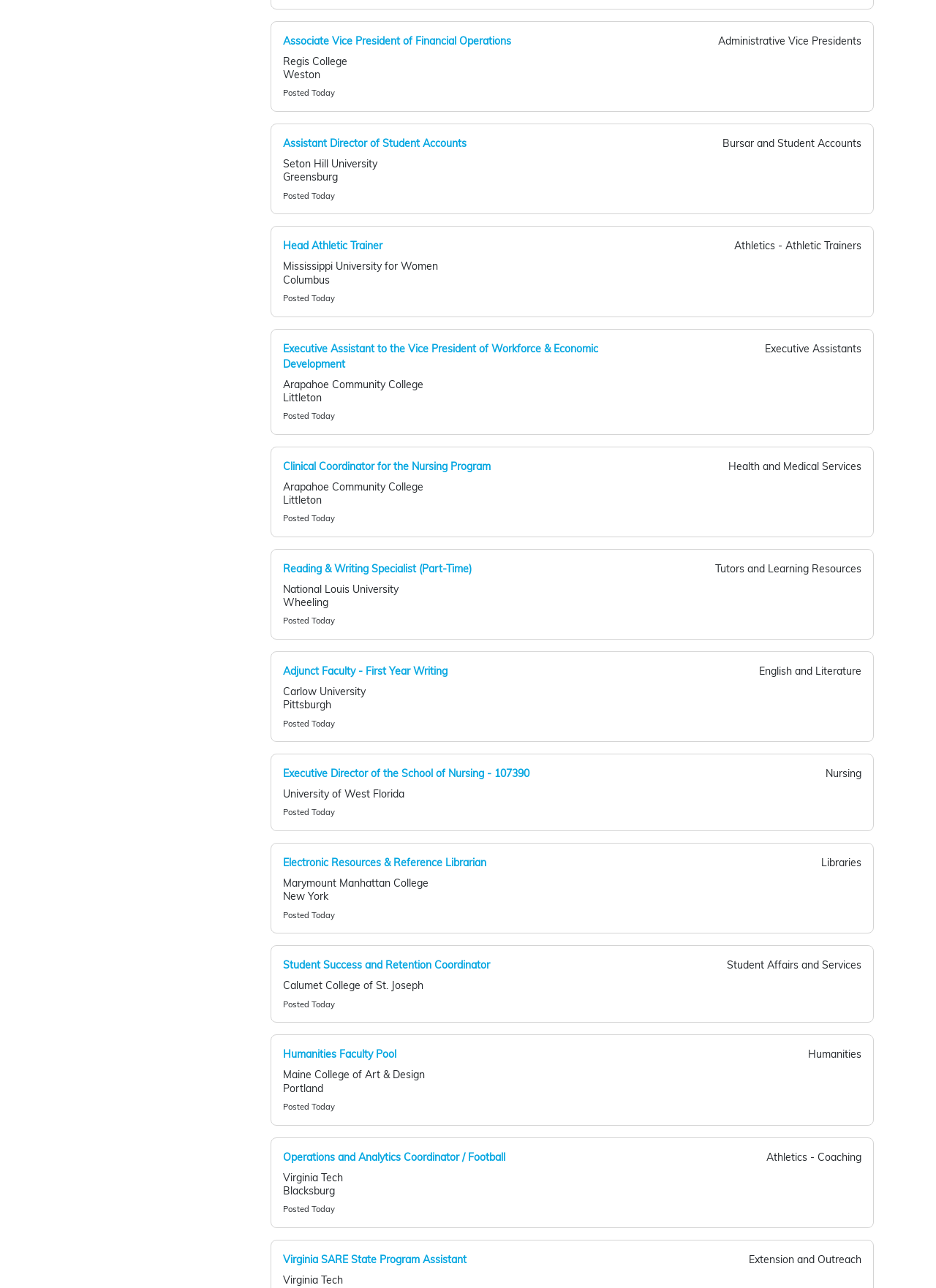Can you specify the bounding box coordinates for the region that should be clicked to fulfill this instruction: "Click on 'Related Stories'".

None